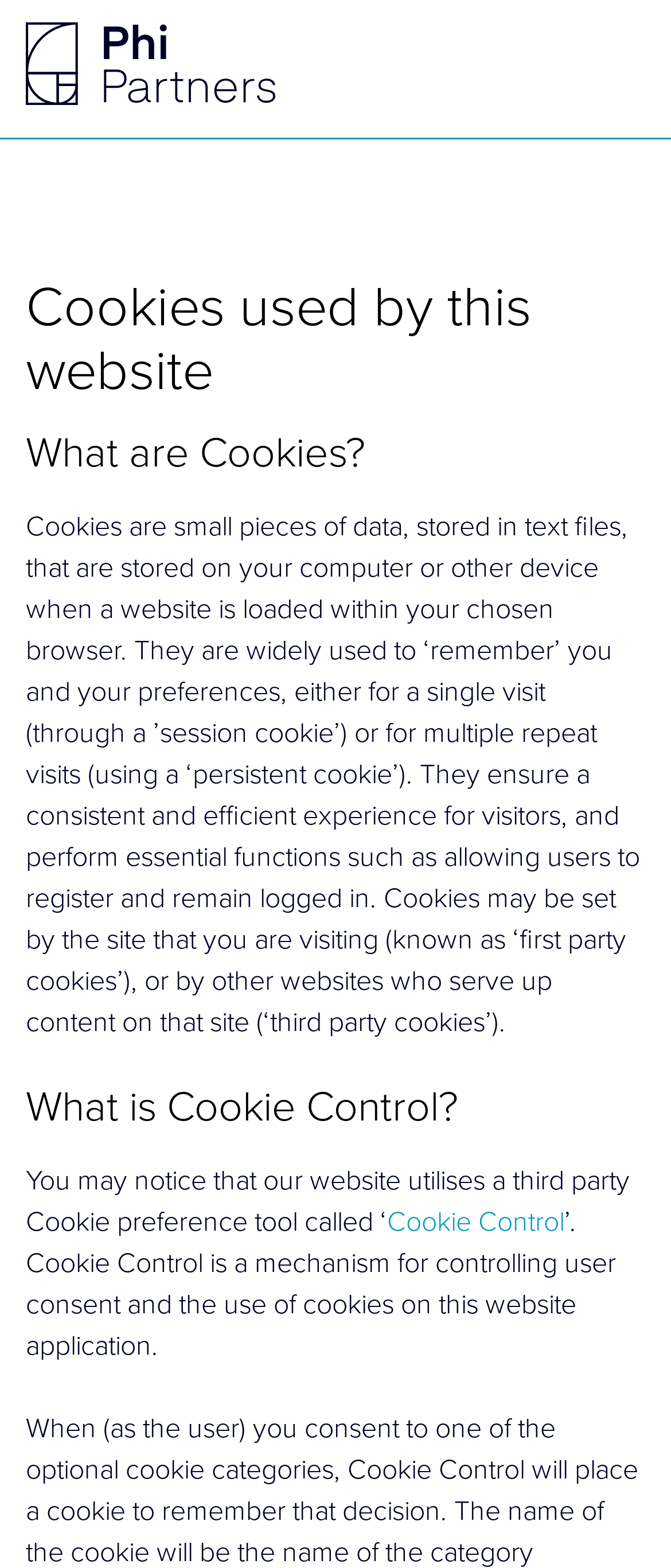Bounding box coordinates are specified in the format (top-left x, top-left y, bottom-right x, bottom-right y). All values are floating point numbers bounded between 0 and 1. Please provide the bounding box coordinate of the region this sentence describes: aria-label="PhiPartners Header Logo"

[0.038, 0.014, 0.41, 0.074]